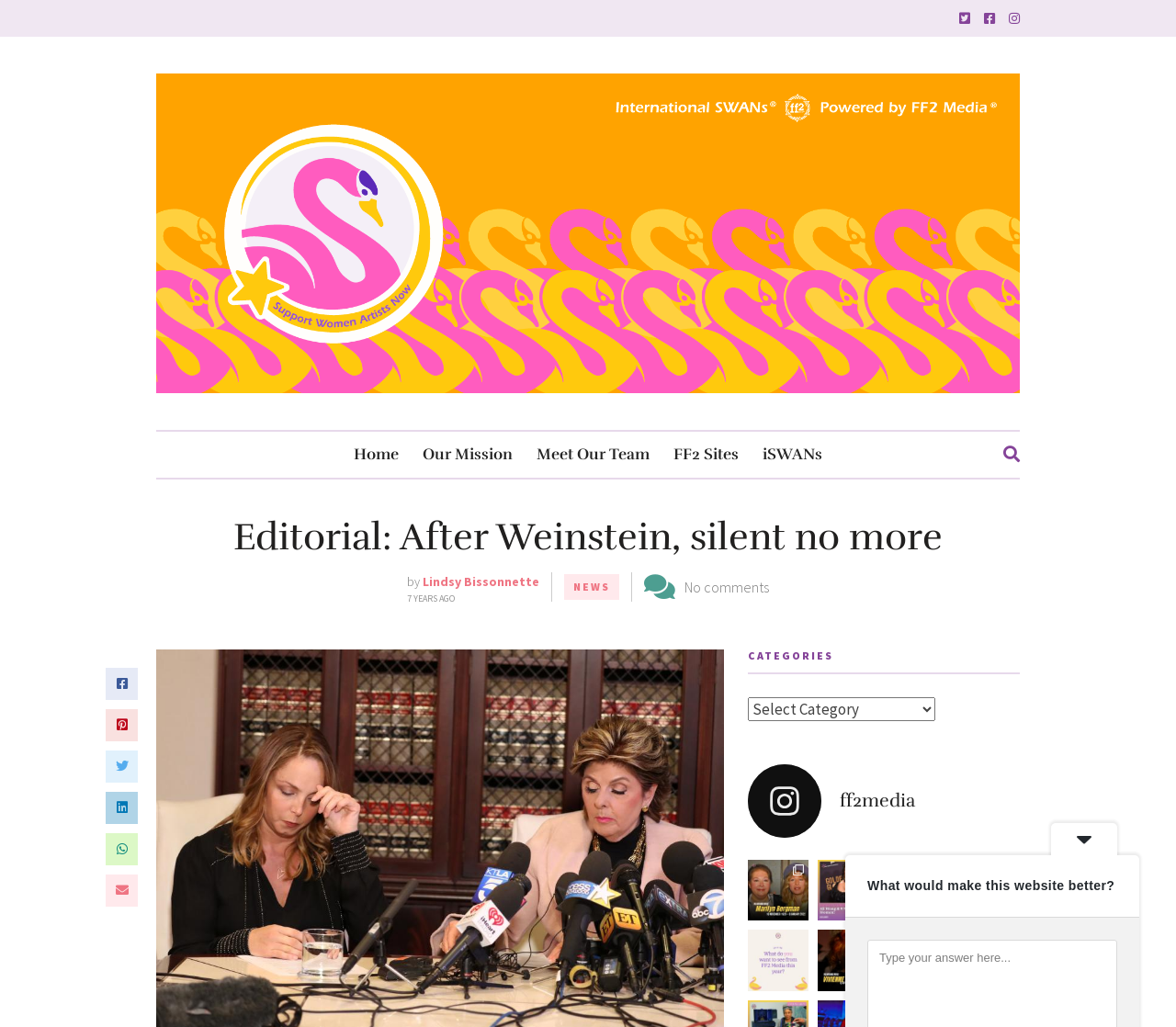Provide the bounding box coordinates of the section that needs to be clicked to accomplish the following instruction: "Learn more about Marilyn Bergman's legacy."

[0.636, 0.837, 0.688, 0.896]